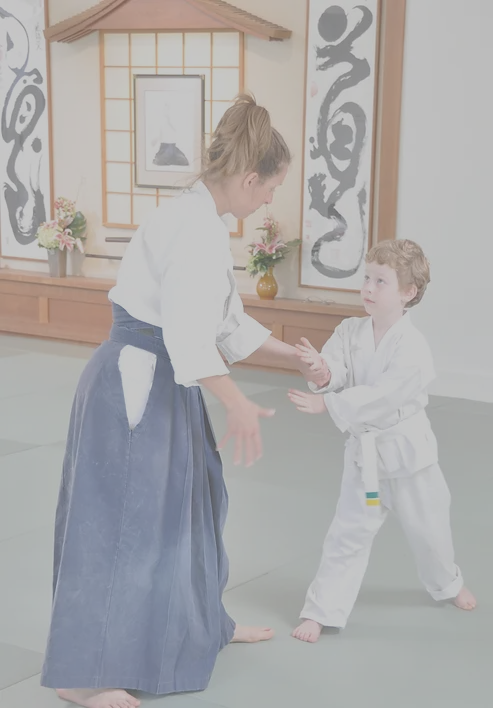Using the information in the image, give a comprehensive answer to the question: 
What is the child looking at?

The child is gazing up at the instructor with a look of curiosity and concentration, suggesting that they are focused on learning from their teacher.